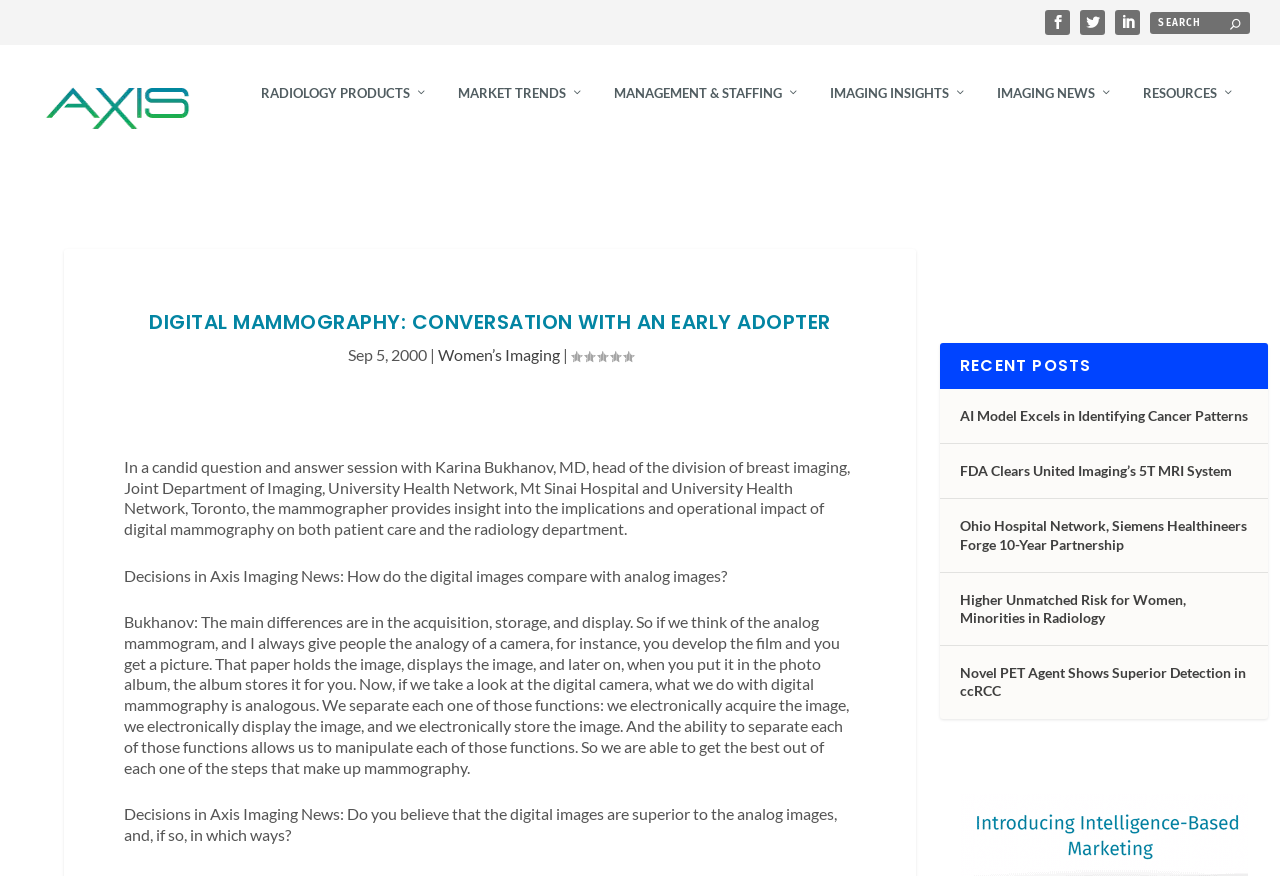Given the element description name="s" placeholder="Search" title="Search for:", identify the bounding box coordinates for the UI element on the webpage screenshot. The format should be (top-left x, top-left y, bottom-right x, bottom-right y), with values between 0 and 1.

[0.898, 0.014, 0.977, 0.039]